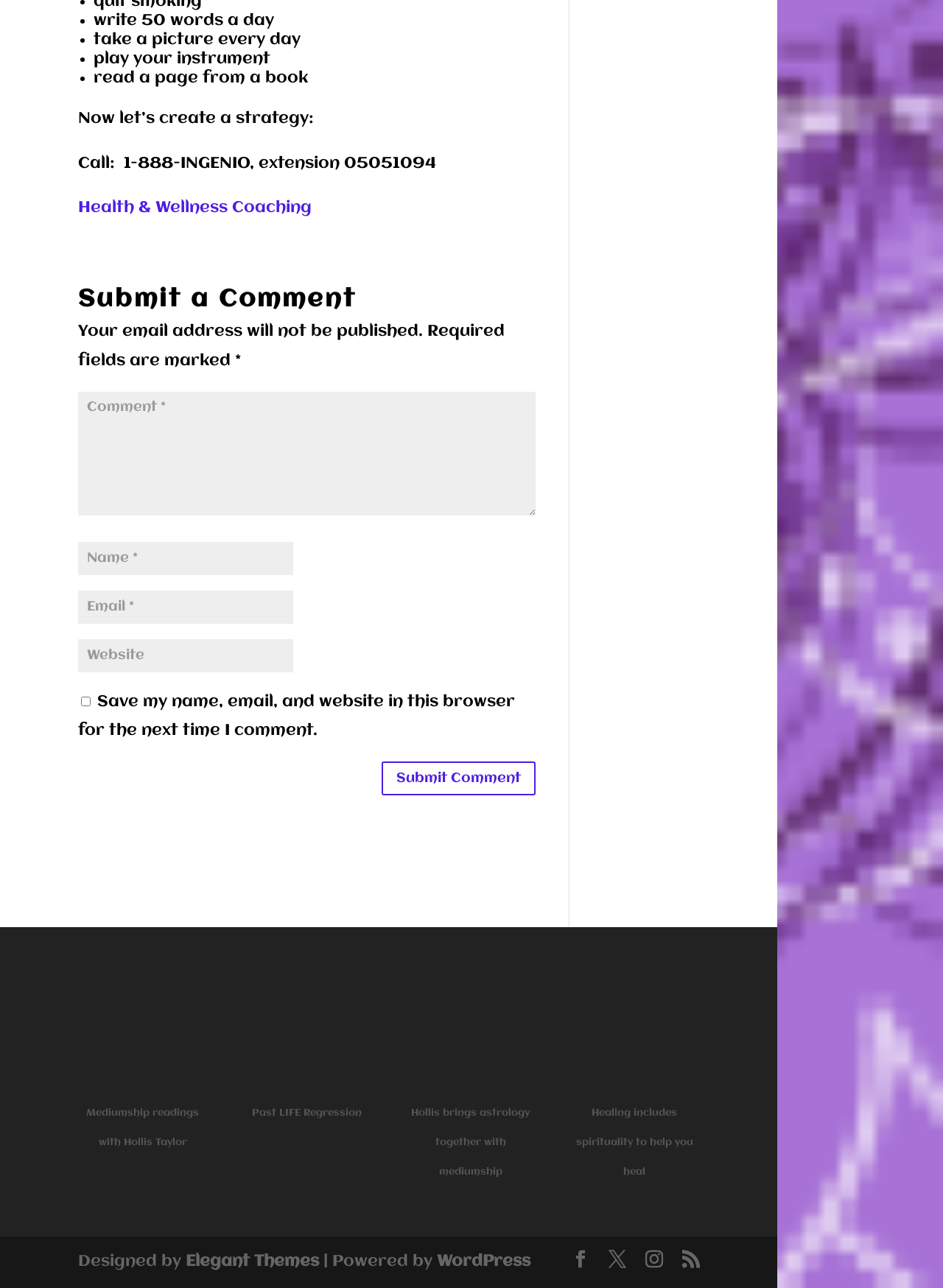From the element description RSS, predict the bounding box coordinates of the UI element. The coordinates must be specified in the format (top-left x, top-left y, bottom-right x, bottom-right y) and should be within the 0 to 1 range.

[0.723, 0.969, 0.742, 0.991]